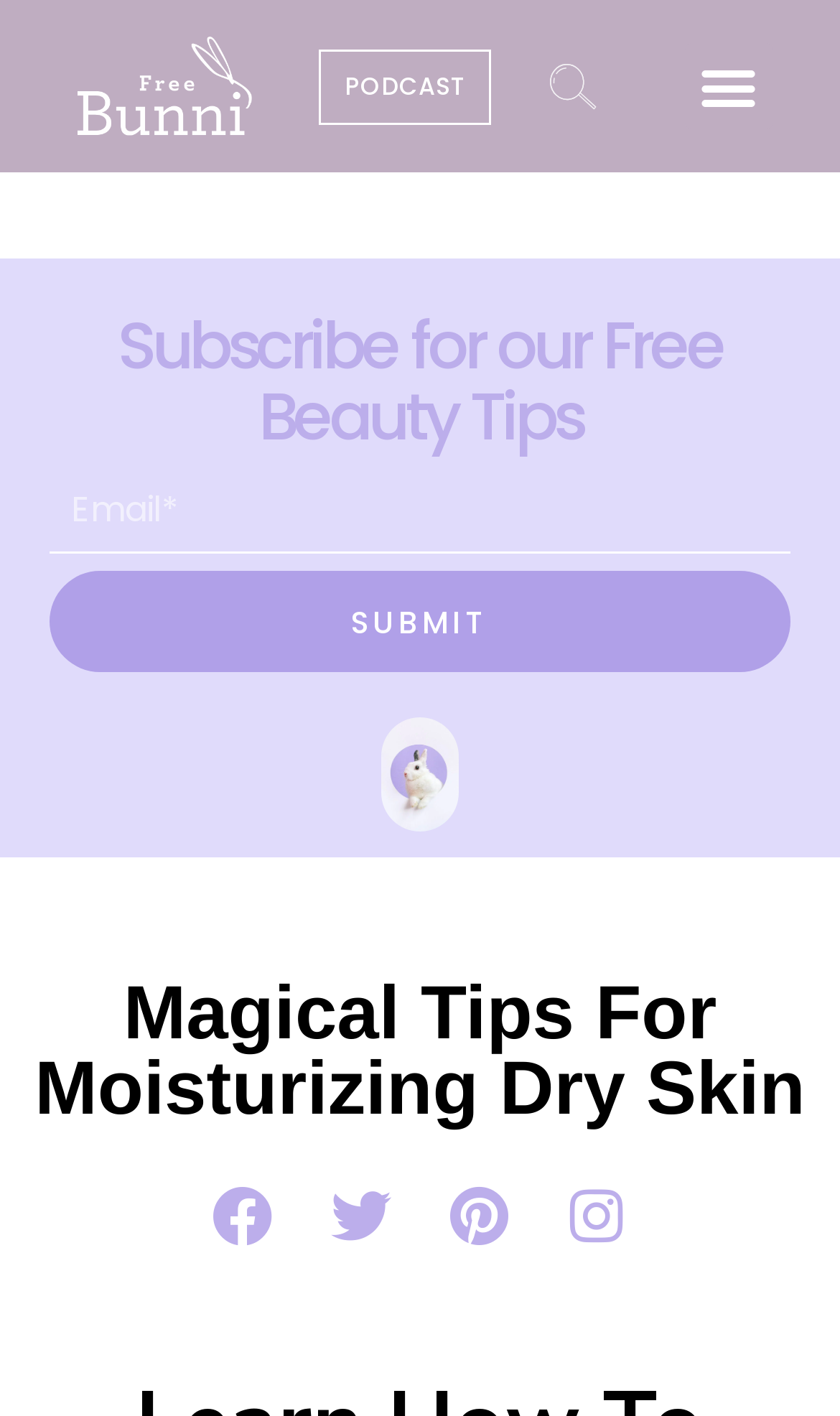Using floating point numbers between 0 and 1, provide the bounding box coordinates in the format (top-left x, top-left y, bottom-right x, bottom-right y). Locate the UI element described here: PODCAST

[0.38, 0.034, 0.585, 0.087]